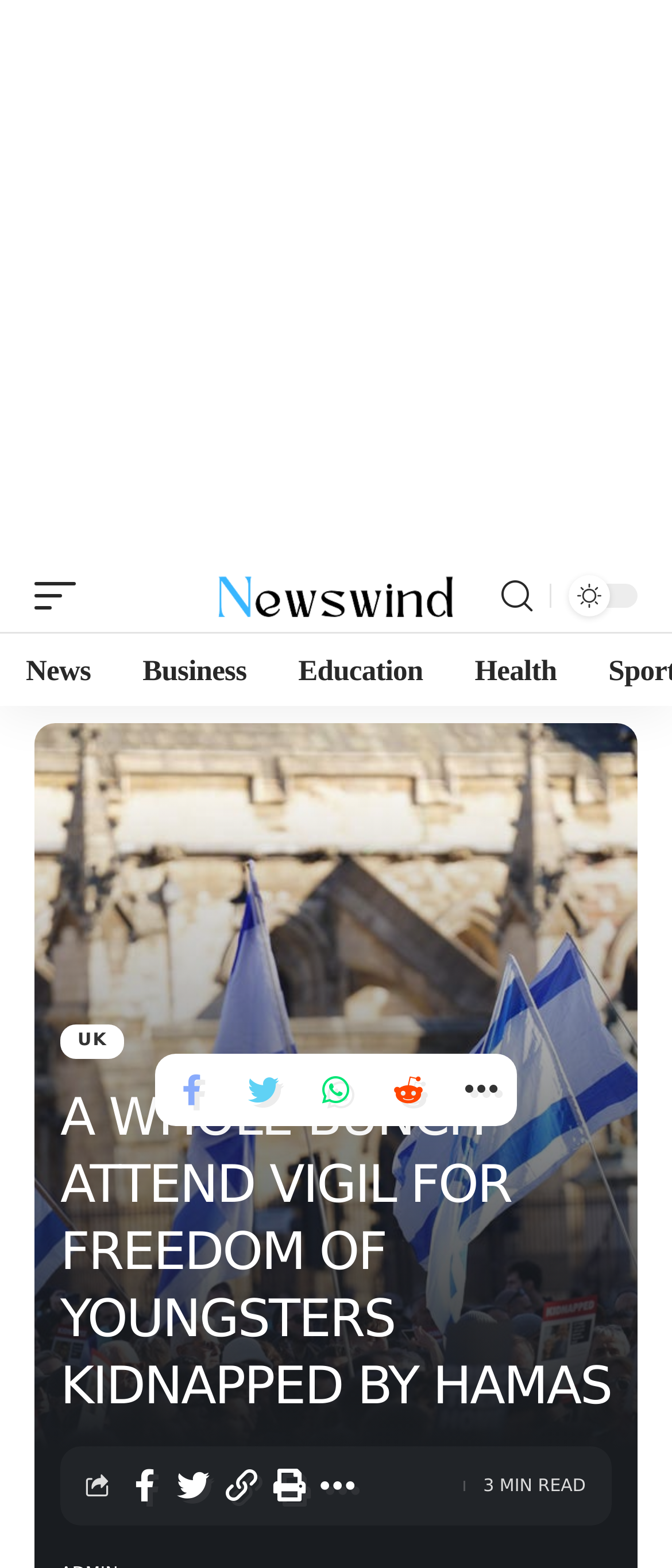Identify the bounding box for the described UI element: "aria-label="search"".

[0.733, 0.363, 0.805, 0.397]